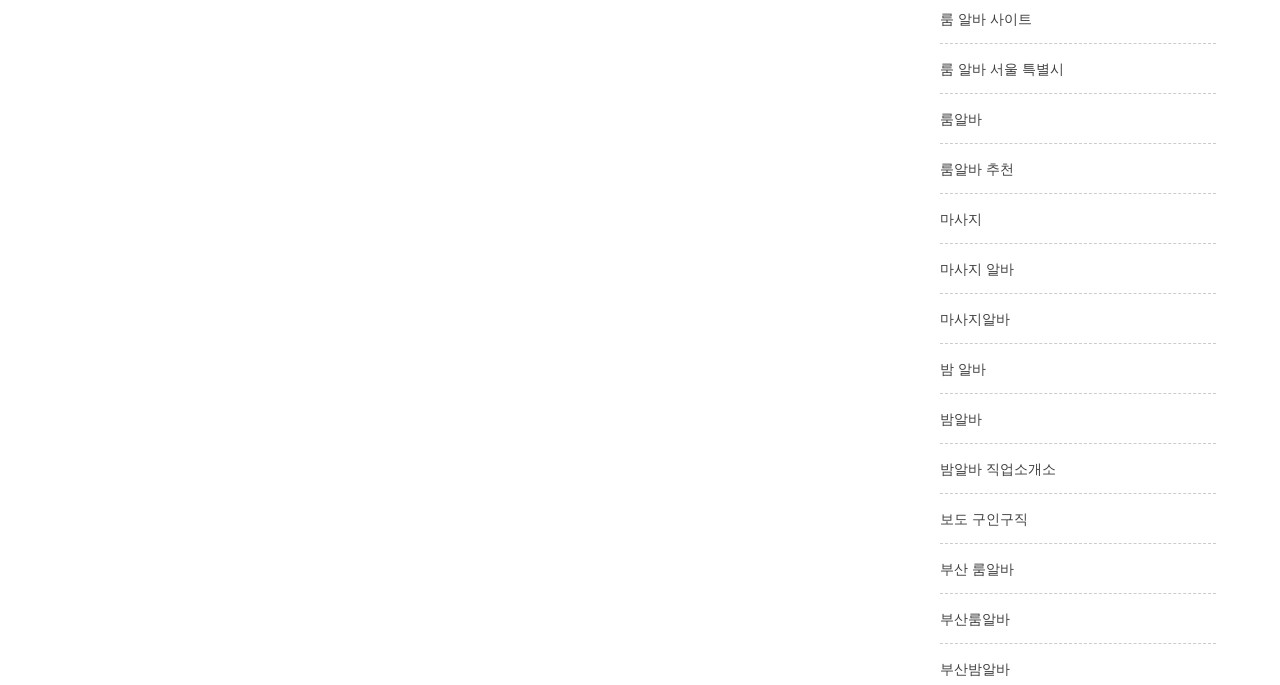How many links are related to massage?
Please use the image to deliver a detailed and complete answer.

I counted the links that contain the word '마사지' and found three links: '마사지', '마사지 알바', and '마사지알바'. These links are likely related to massage services or jobs.